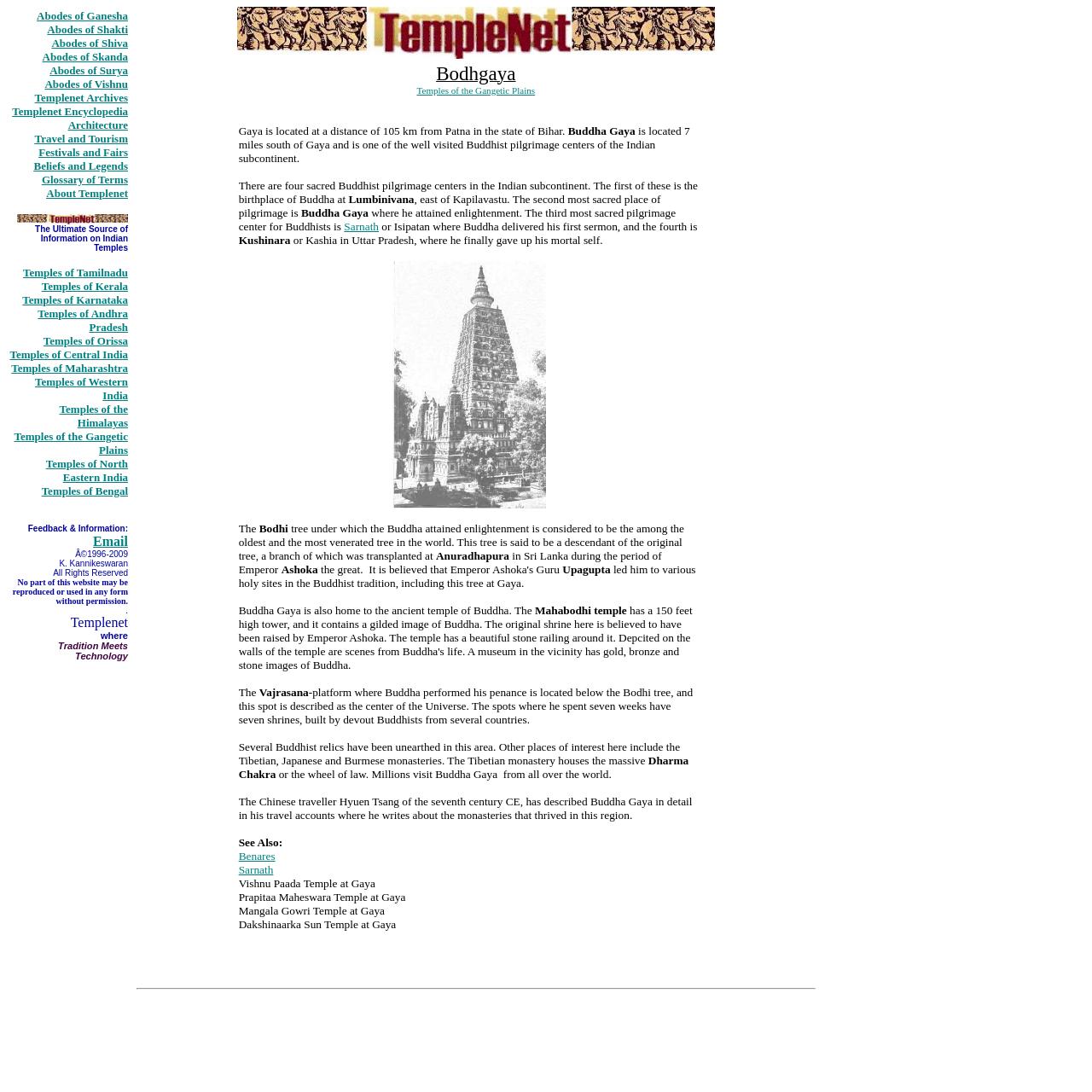Determine the bounding box coordinates of the clickable element necessary to fulfill the instruction: "Learn about Buddha Gaya". Provide the coordinates as four float numbers within the 0 to 1 range, i.e., [left, top, right, bottom].

[0.218, 0.114, 0.52, 0.126]